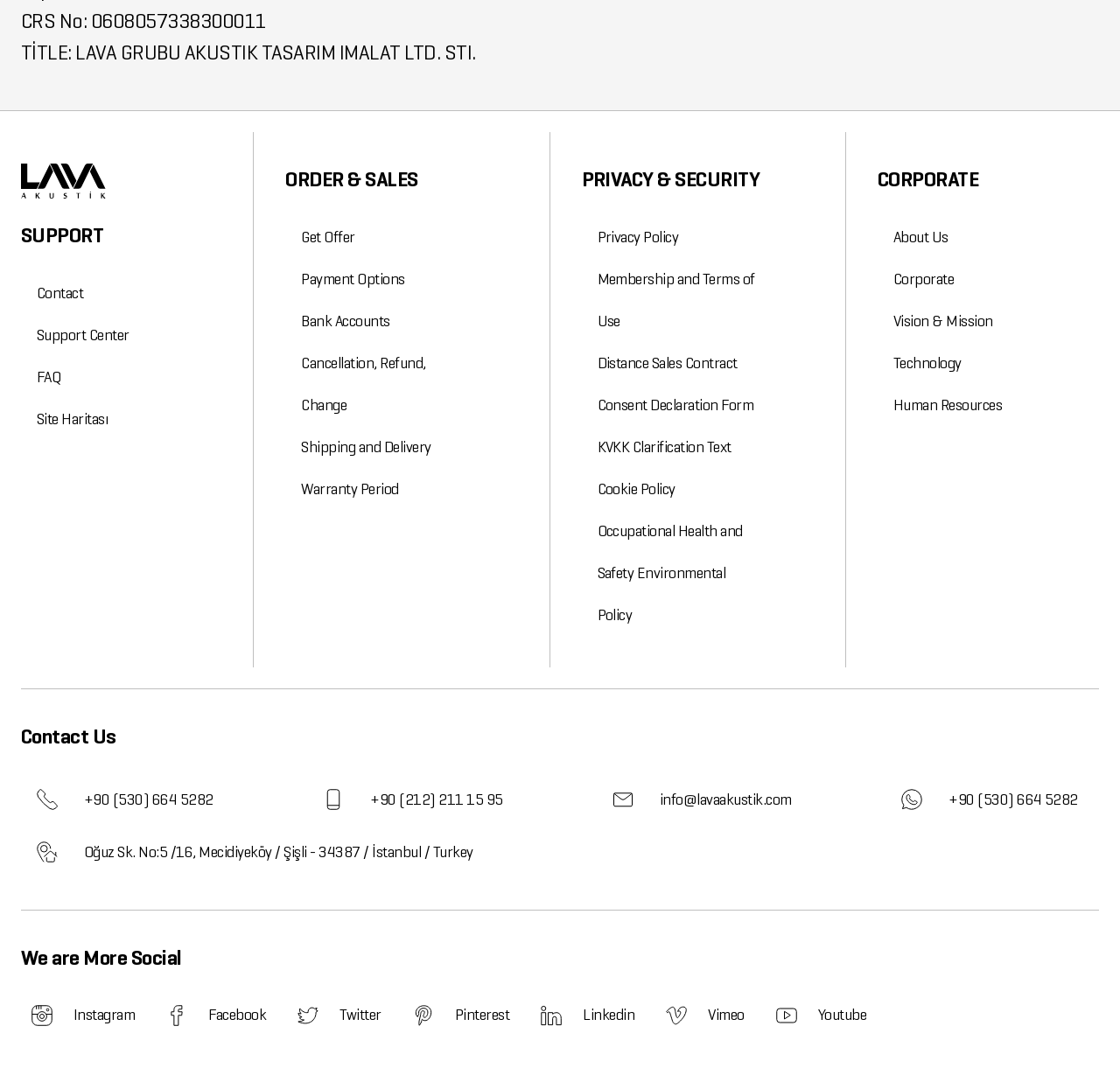What is the title of the company?
Refer to the image and offer an in-depth and detailed answer to the question.

The title of the company can be found at the top of the webpage, which is 'TİTLE: LAVA GRUBU AKUSTIK TASARIM IMALAT LTD. STI.'.